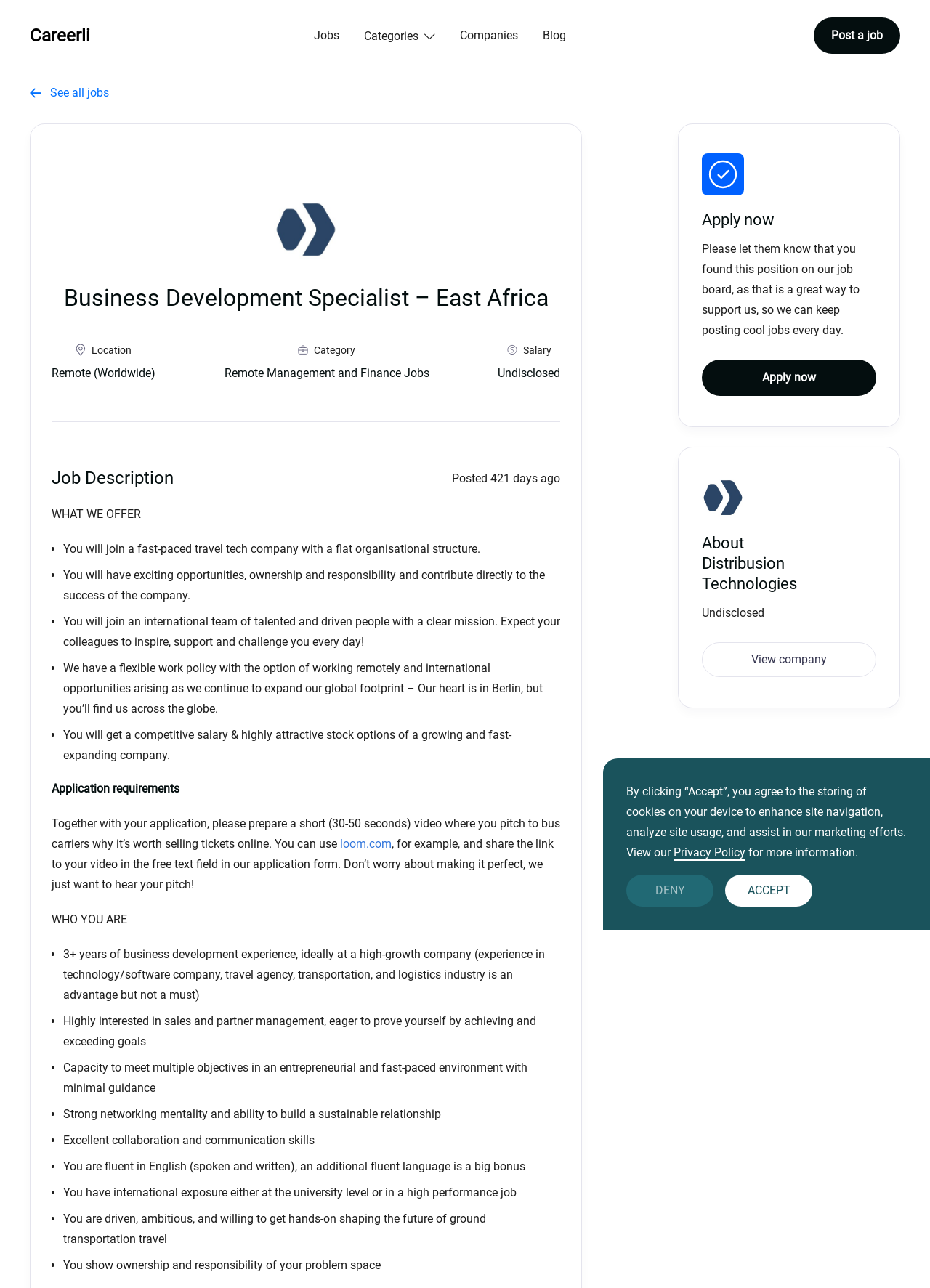Identify the bounding box coordinates for the region of the element that should be clicked to carry out the instruction: "Click on the 'Post a job' link". The bounding box coordinates should be four float numbers between 0 and 1, i.e., [left, top, right, bottom].

[0.875, 0.014, 0.968, 0.042]